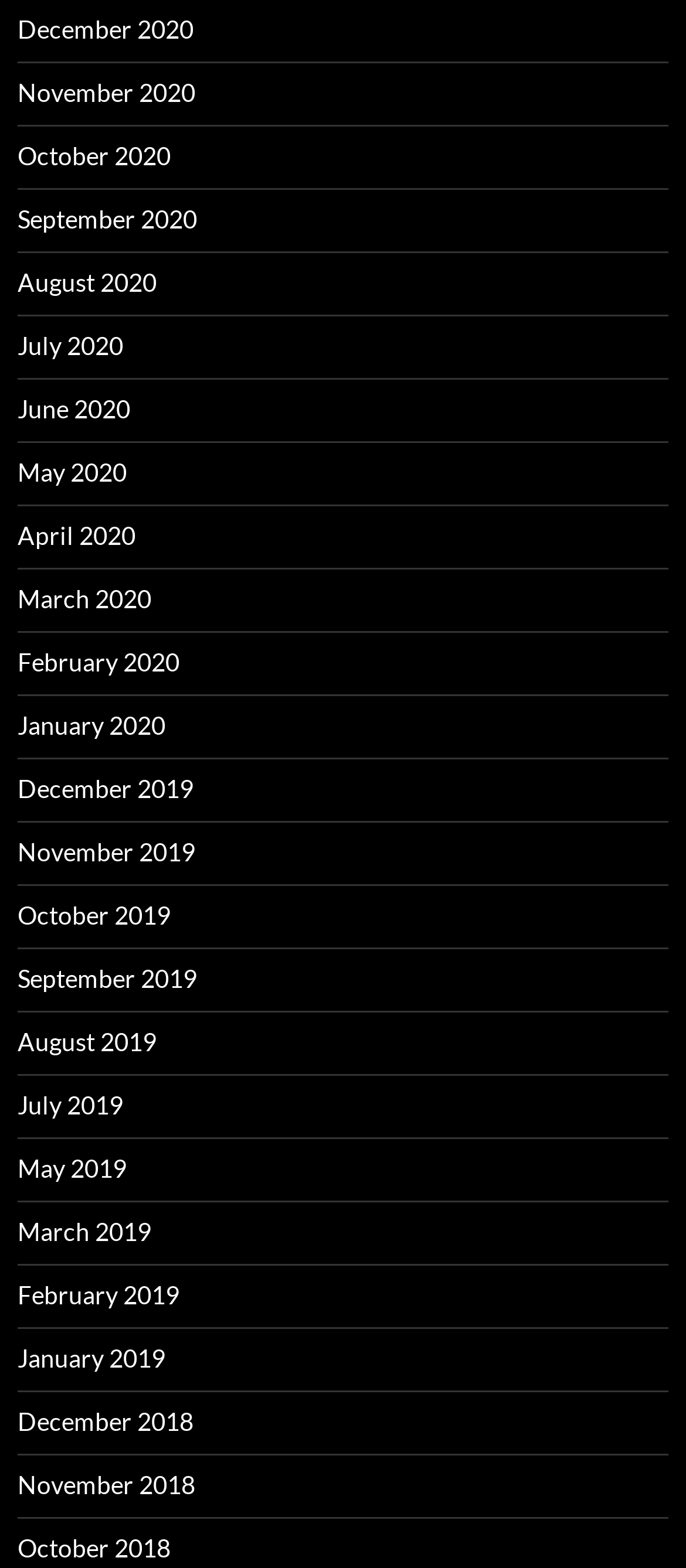What is the latest month listed on the webpage?
Kindly give a detailed and elaborate answer to the question.

I examined the link elements on the webpage and found the latest month listed is December 2020, which is the first link element in the list.